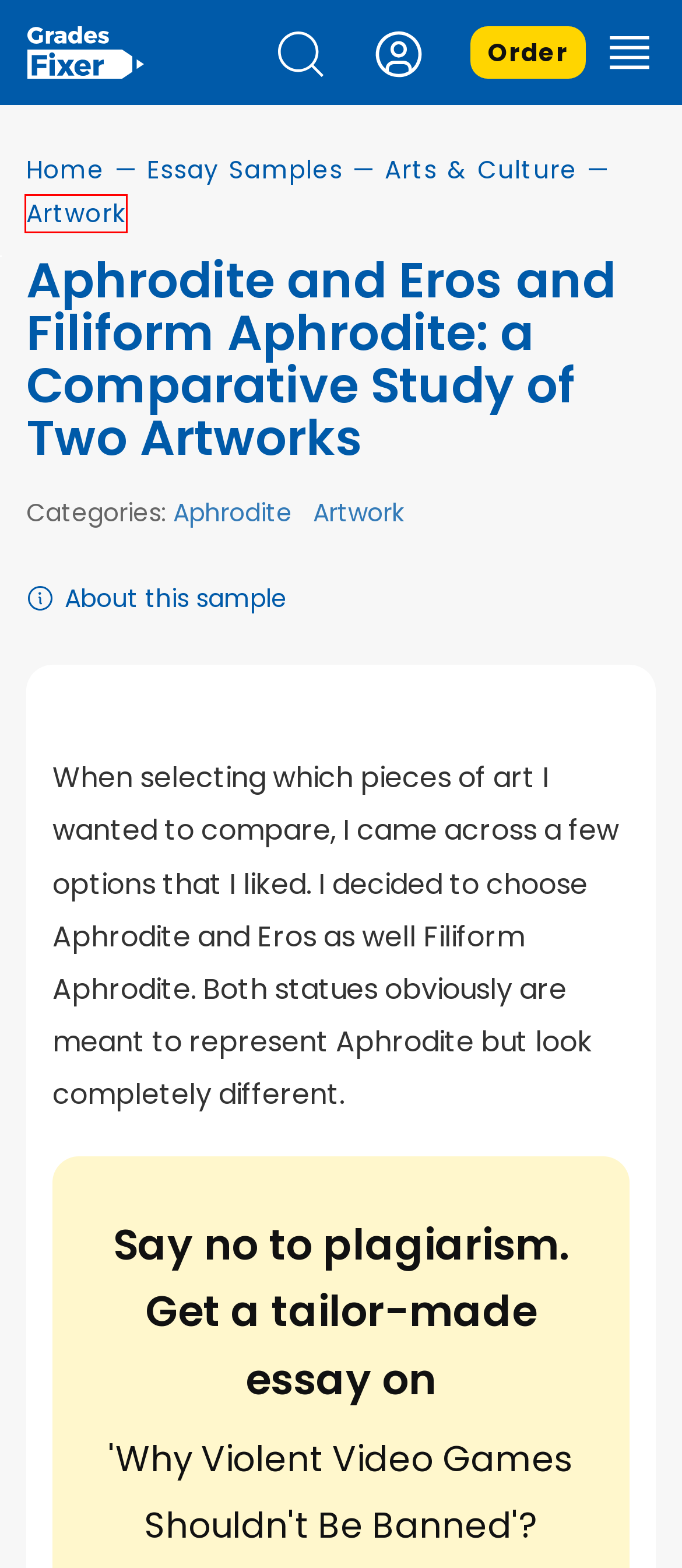Look at the screenshot of a webpage where a red bounding box surrounds a UI element. Your task is to select the best-matching webpage description for the new webpage after you click the element within the bounding box. The available options are:
A. ≡Essays on Artwork. Free Examples of Research Paper Topics, Titles GradesFixer
B. Free Essay Samples to Download — GradesFixer GradesFixer
C. Get Your Questions Answered by Expert Tutors - GradesFixer GradesFixer
D. ≡ Free Essay Samples for College Students. Research Papers for Download GradesFixer
E. Plagiarism Checker №1 - Accurate and Free Tool on GradesFixer
F. ≡Essays on Aphrodite. Free Examples of Research Paper Topics, Titles GradesFixer
G. Free Essays on Arts & Culture. Examples of What is Art Topics, Titles, Outlines GradesFixer
H. Order essay writing & editing service on Gradesfixer - GradesfixerCom

A